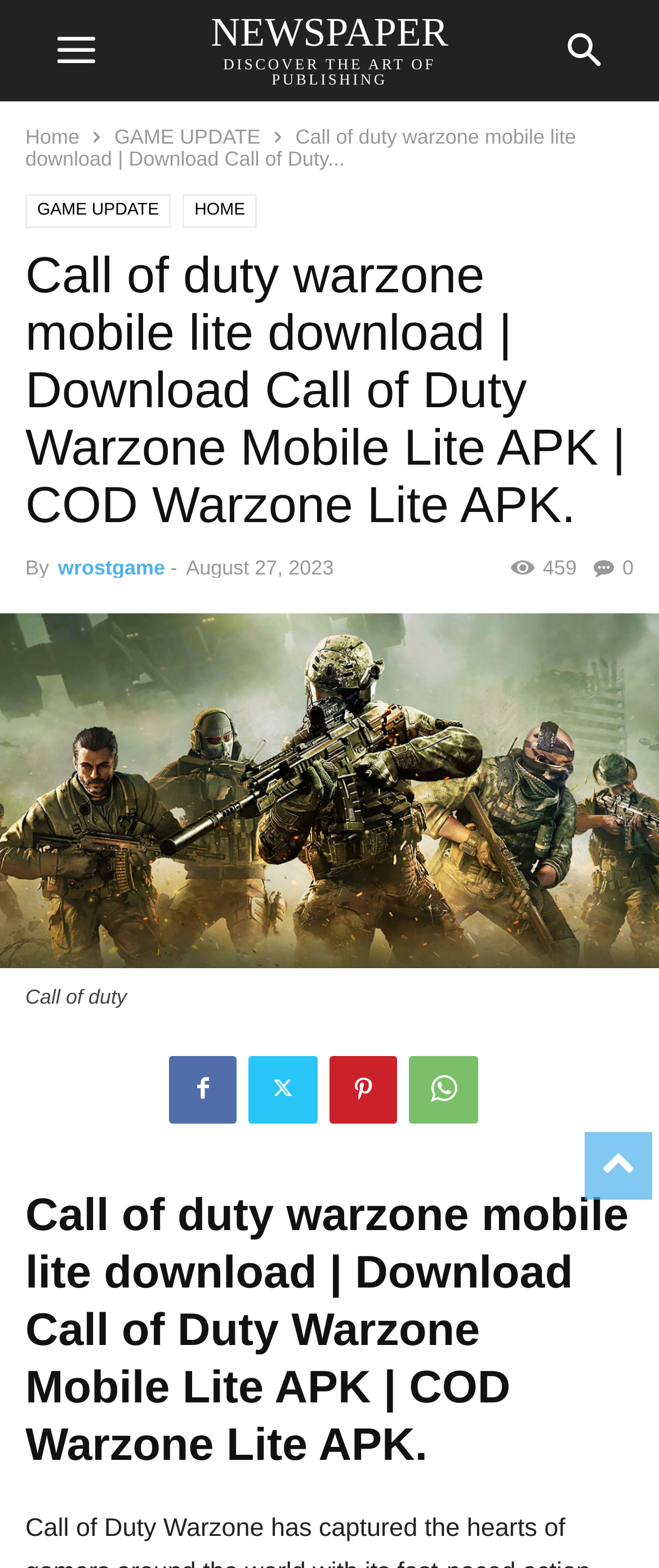Determine the bounding box for the UI element as described: "Pinterest". The coordinates should be represented as four float numbers between 0 and 1, formatted as [left, top, right, bottom].

[0.5, 0.673, 0.603, 0.716]